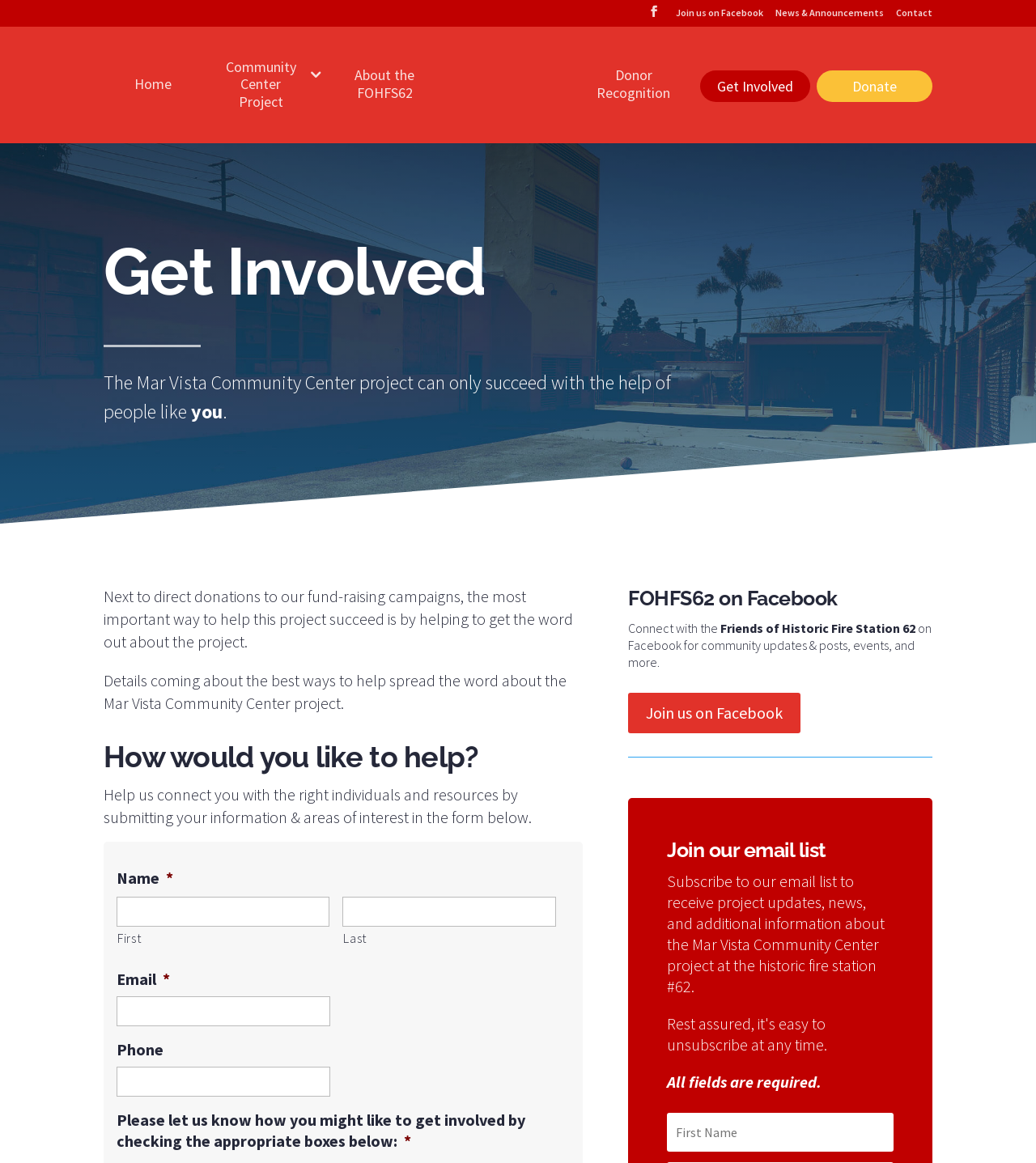Answer the question below in one word or phrase:
How can I get involved in the project?

Submit your information and areas of interest